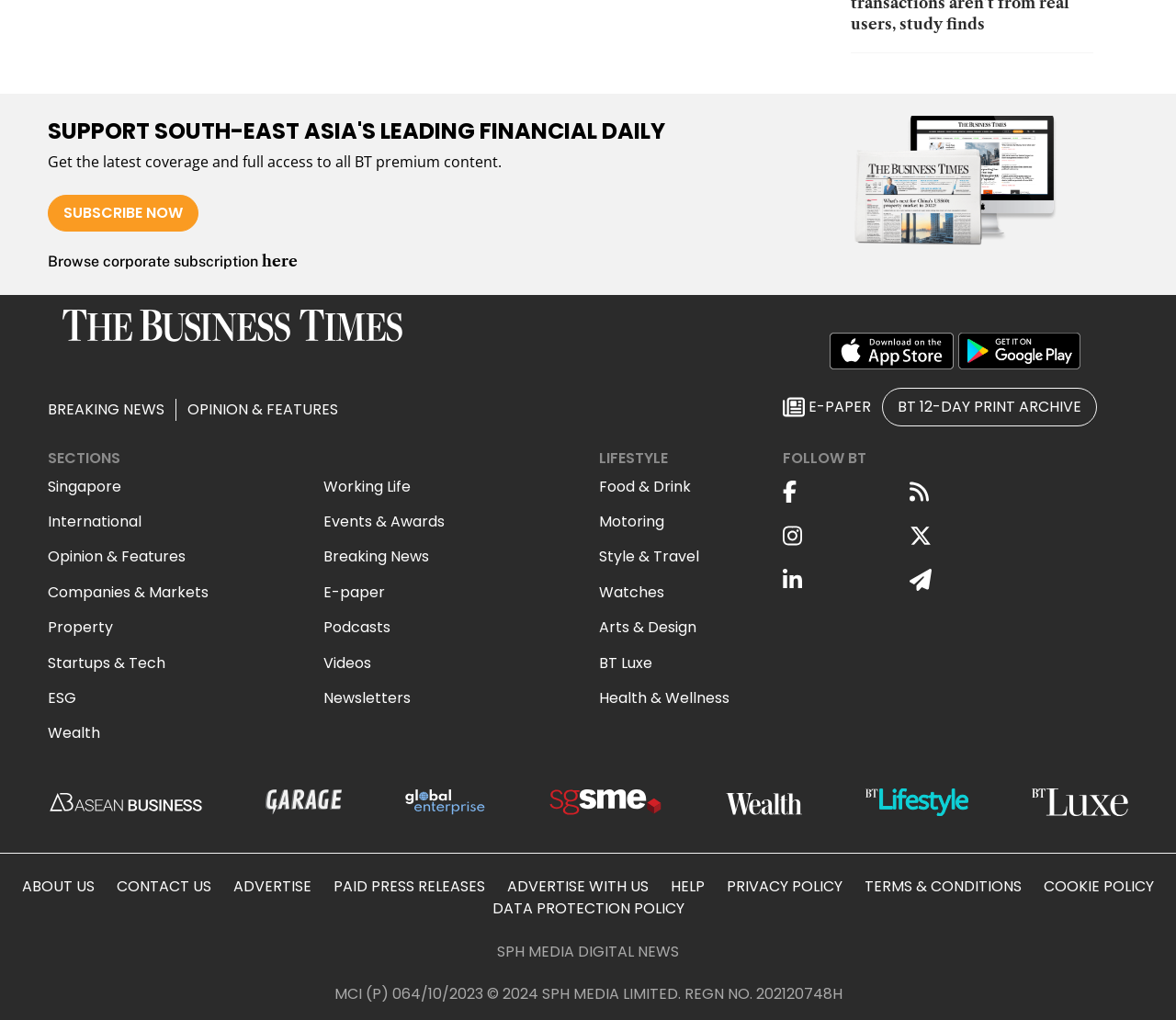What is the name of the financial daily? Observe the screenshot and provide a one-word or short phrase answer.

The Business Times